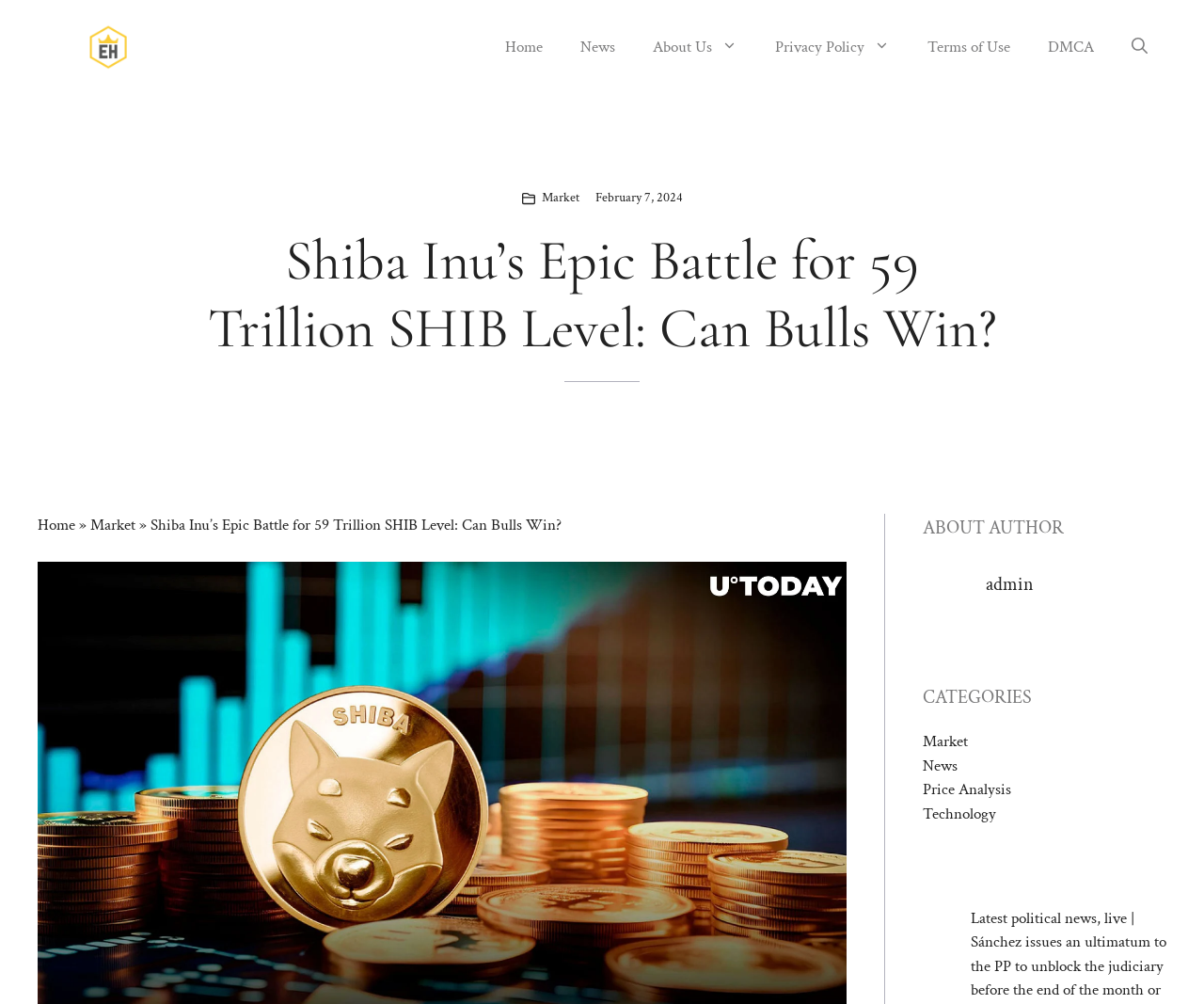Identify the bounding box coordinates of the section that should be clicked to achieve the task described: "view market news".

[0.45, 0.188, 0.481, 0.205]